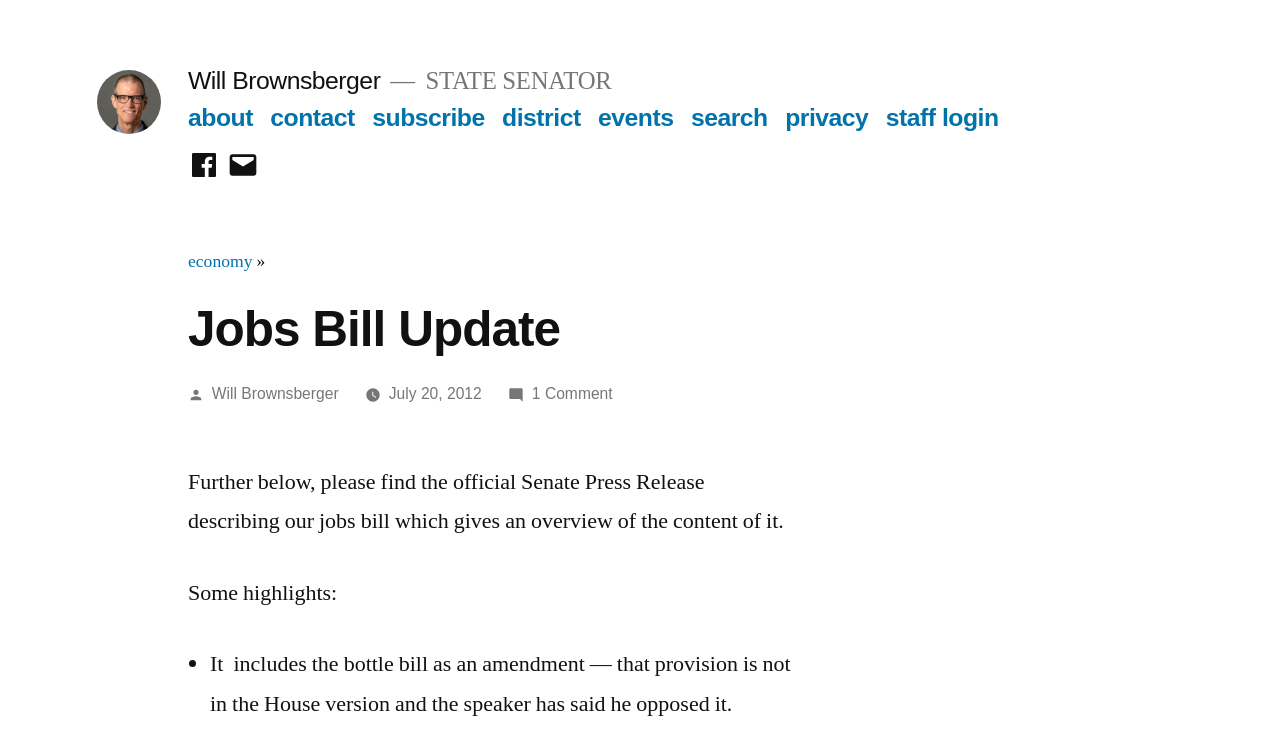Identify the coordinates of the bounding box for the element described below: "privacy". Return the coordinates as four float numbers between 0 and 1: [left, top, right, bottom].

[0.613, 0.143, 0.678, 0.18]